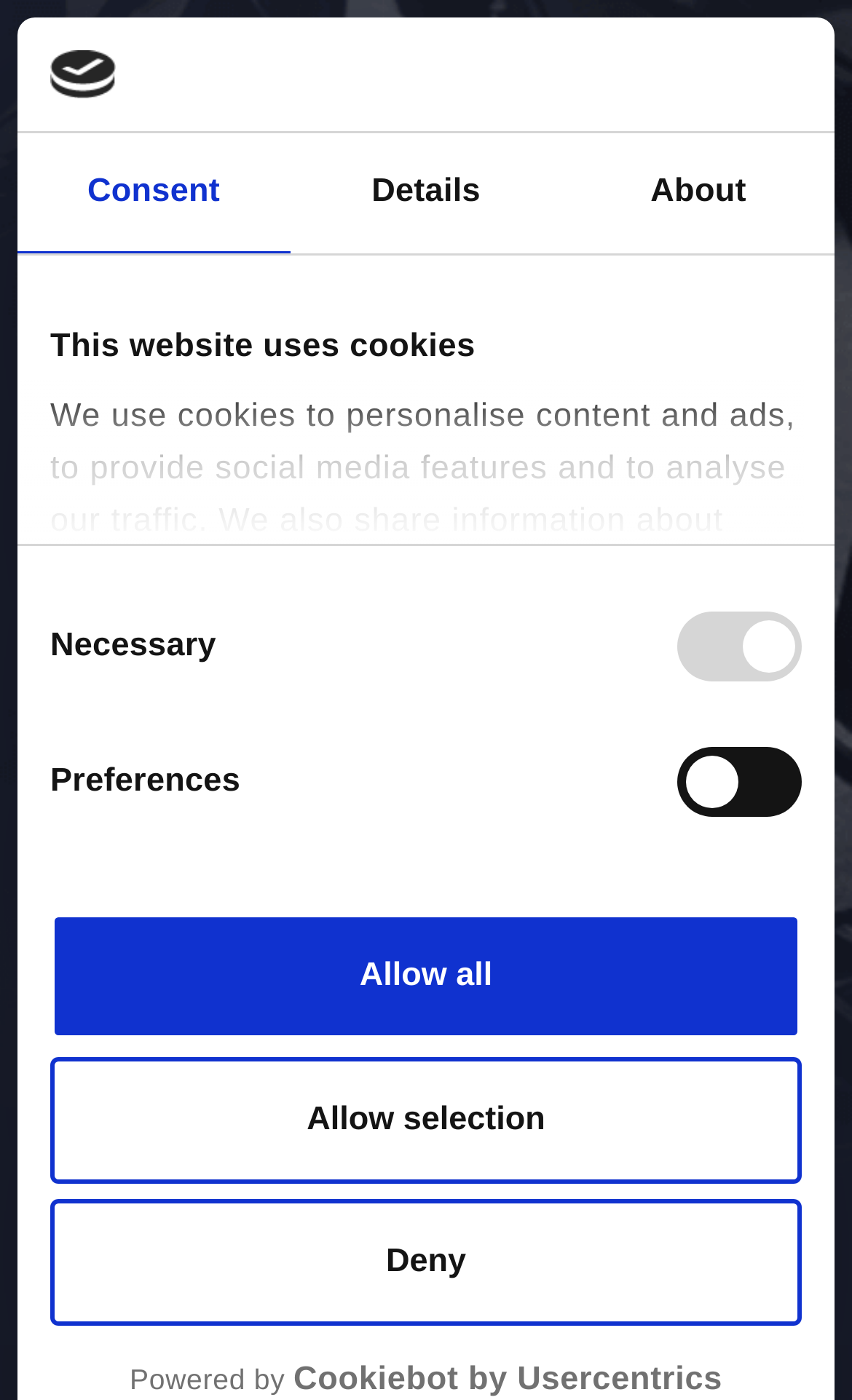What is the relationship between REDATS and its resellers?
Look at the image and respond to the question as thoroughly as possible.

According to the webpage content, REDATS supports its resellers with knowledge on how to develop online sales and marketing strategies, suggesting a collaborative relationship between the two parties.